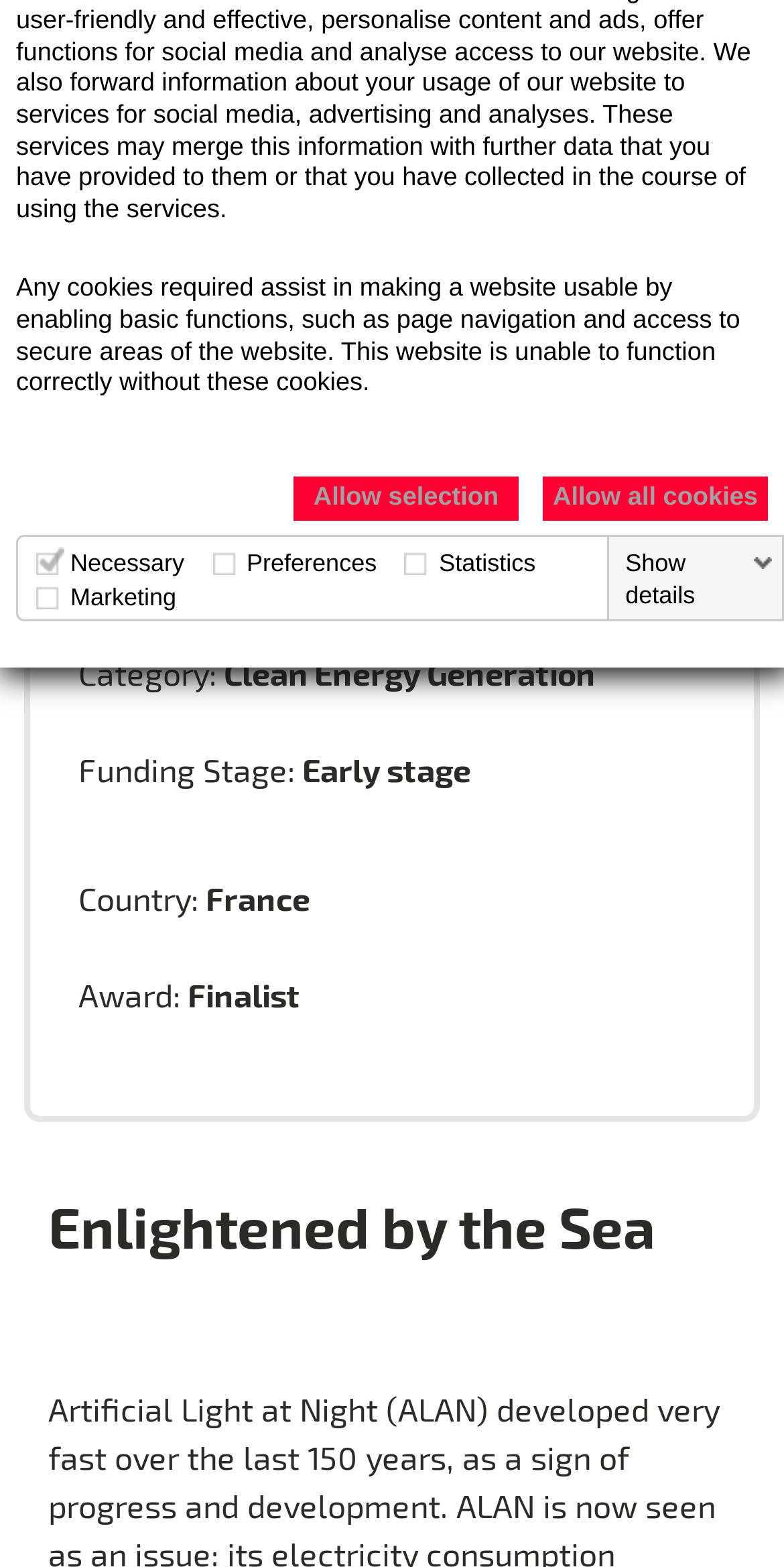Please determine the bounding box of the UI element that matches this description: parent_node: Statistics. The coordinates should be given as (top-left x, top-left y, bottom-right x, bottom-right y), with all values between 0 and 1.

[0.516, 0.347, 0.55, 0.364]